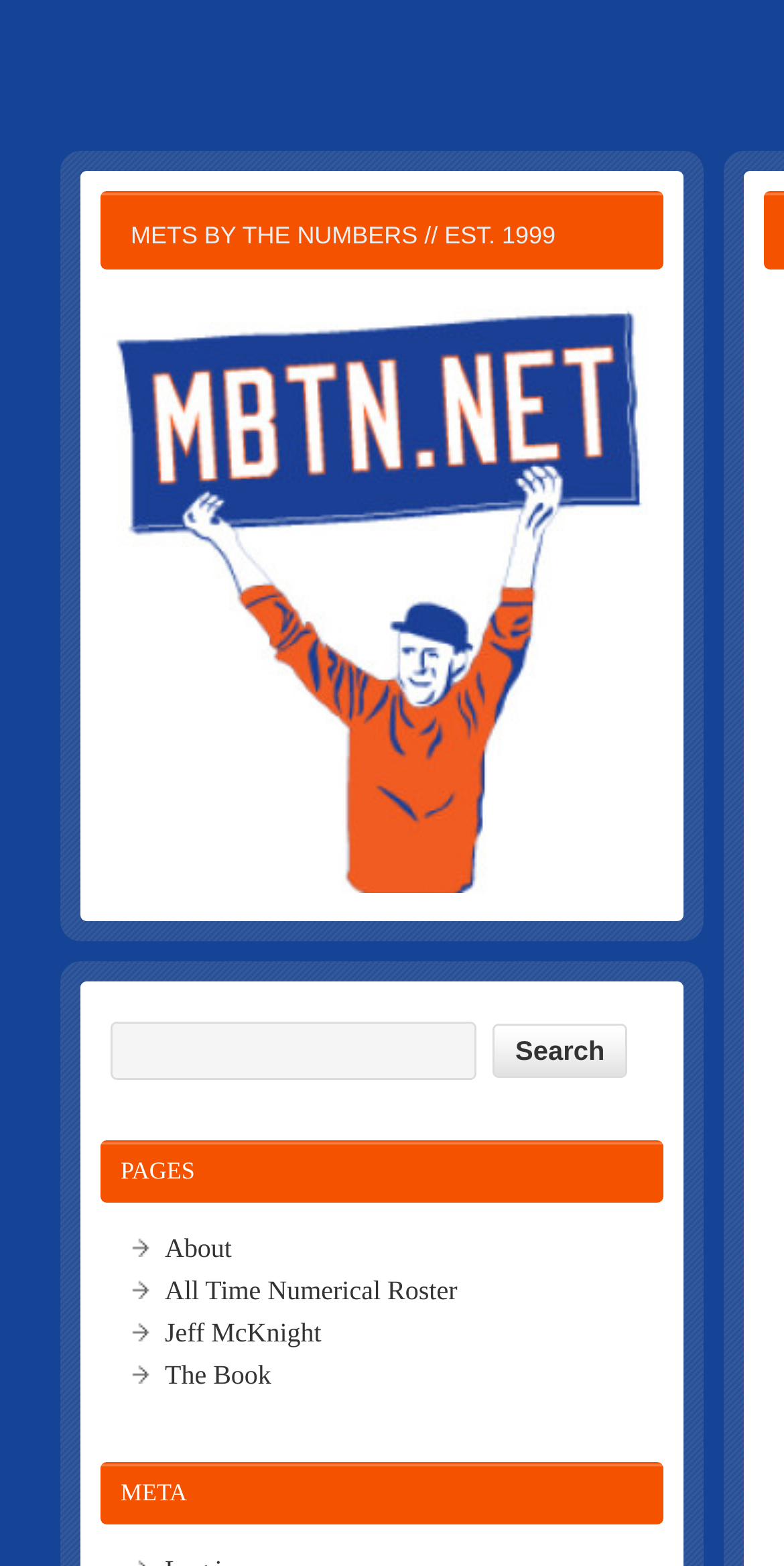What can be searched on this website?
Using the picture, provide a one-word or short phrase answer.

Unknown